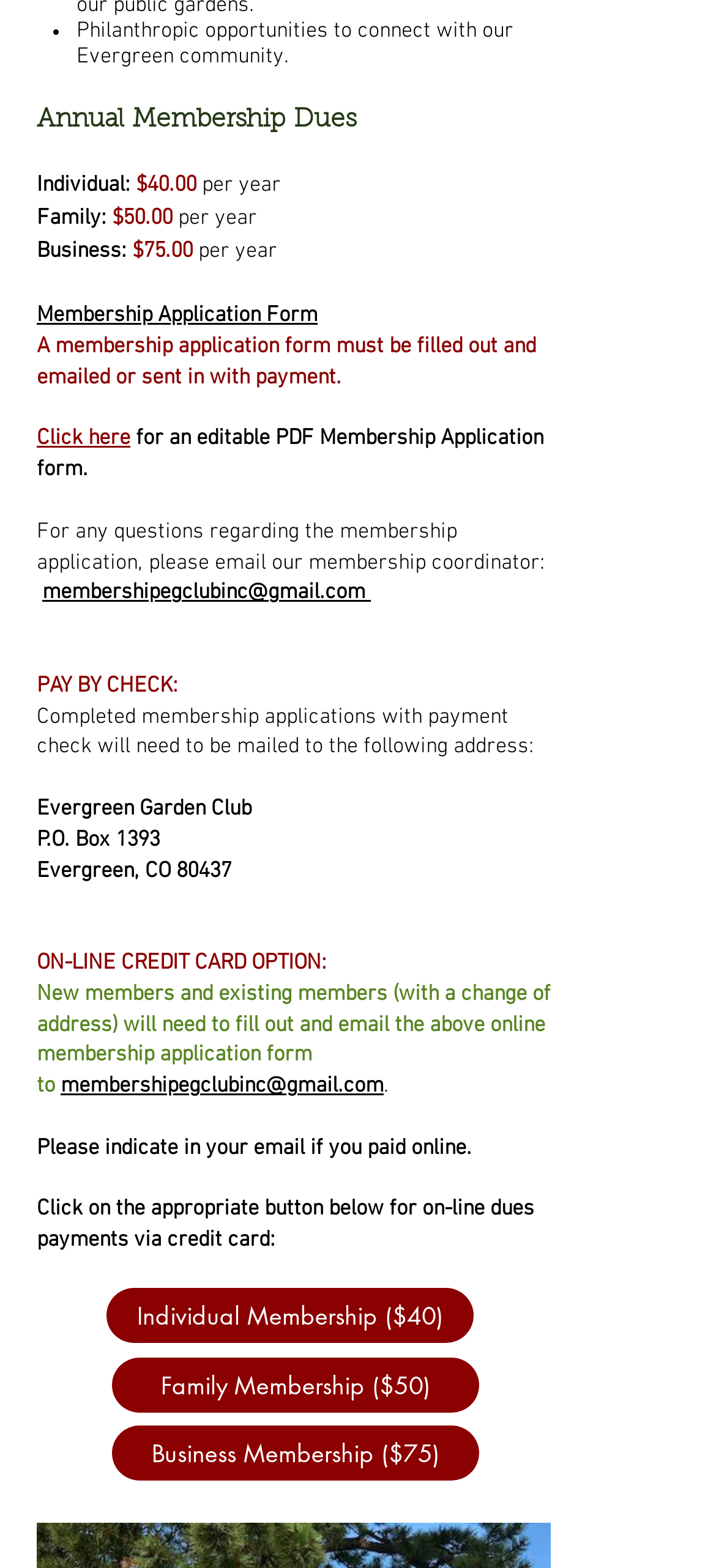Using the description "Click here", locate and provide the bounding box of the UI element.

[0.051, 0.272, 0.182, 0.288]